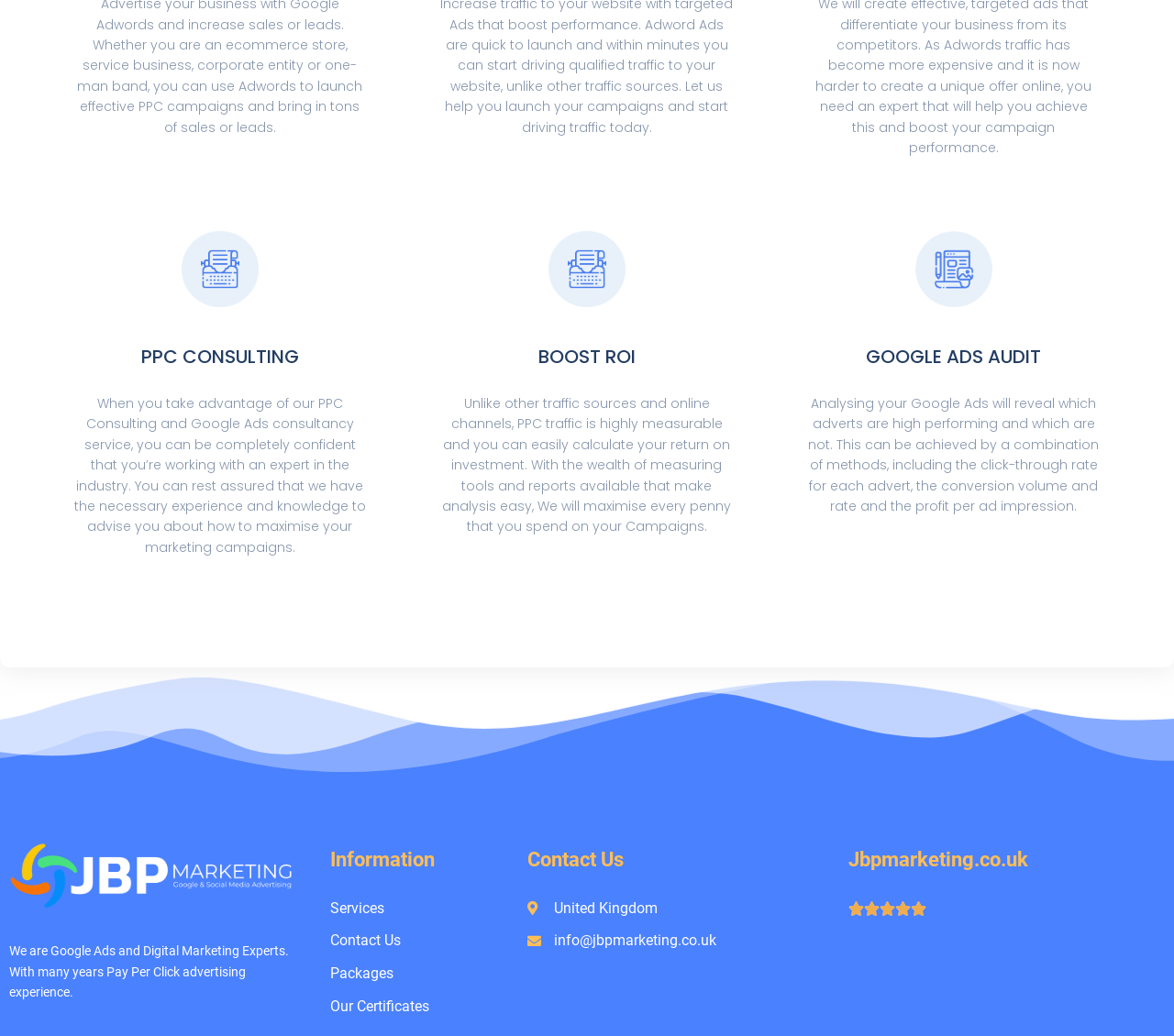What is the main service offered by the company?
Using the image as a reference, answer with just one word or a short phrase.

PPC Consulting